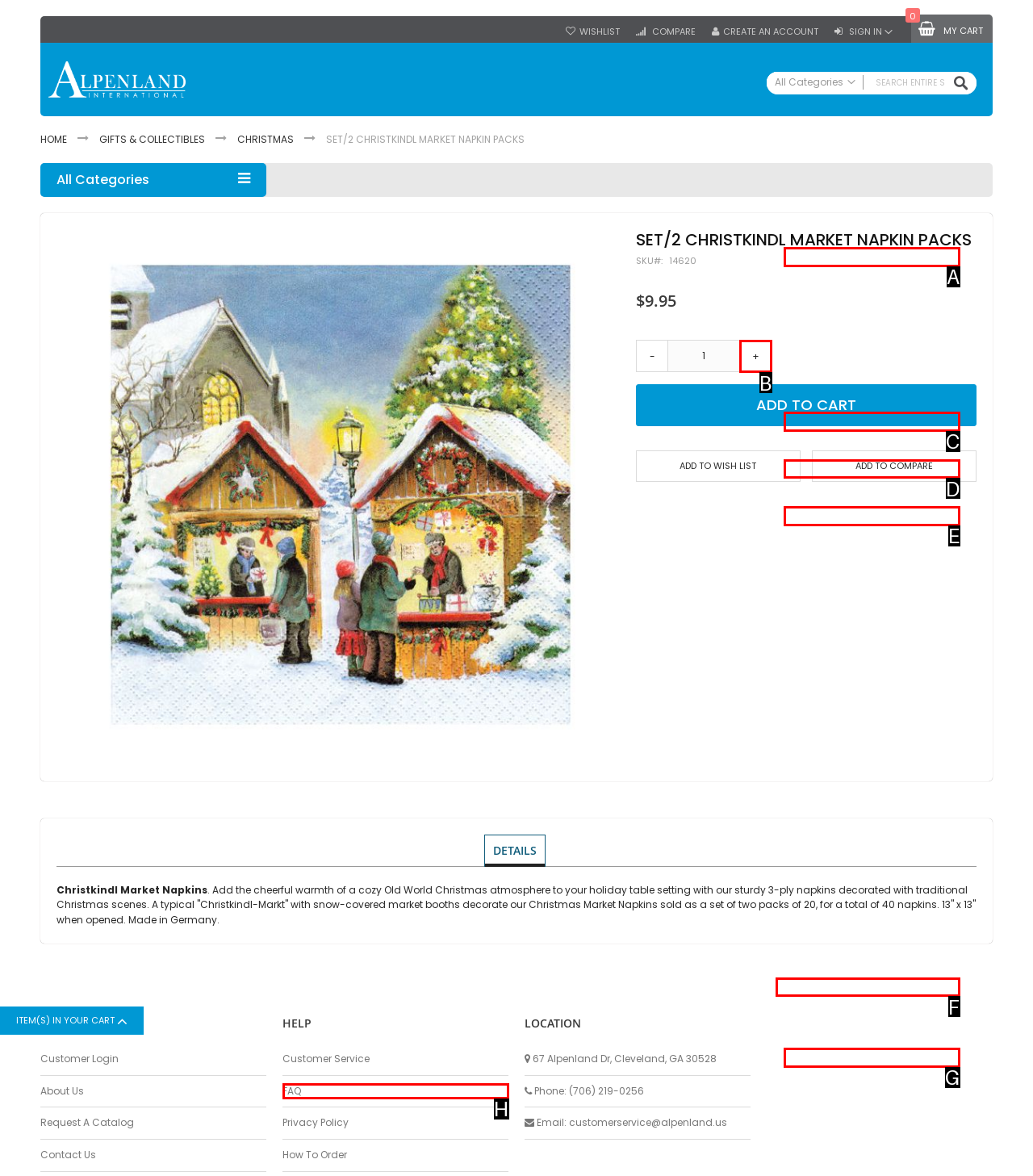Point out the letter of the HTML element you should click on to execute the task: Increase the quantity of the product
Reply with the letter from the given options.

B